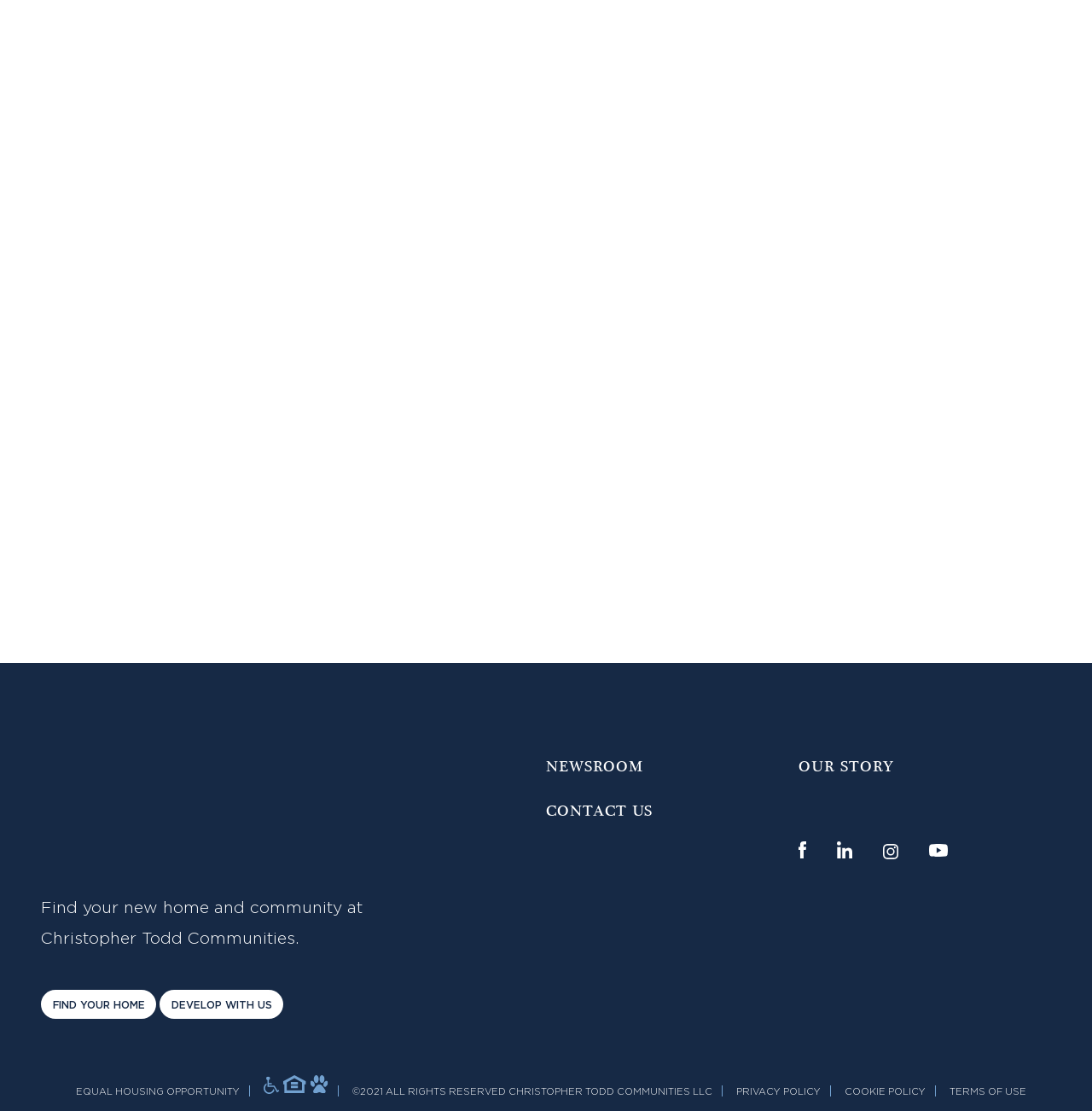Answer succinctly with a single word or phrase:
What is the purpose of the rental homes?

For living